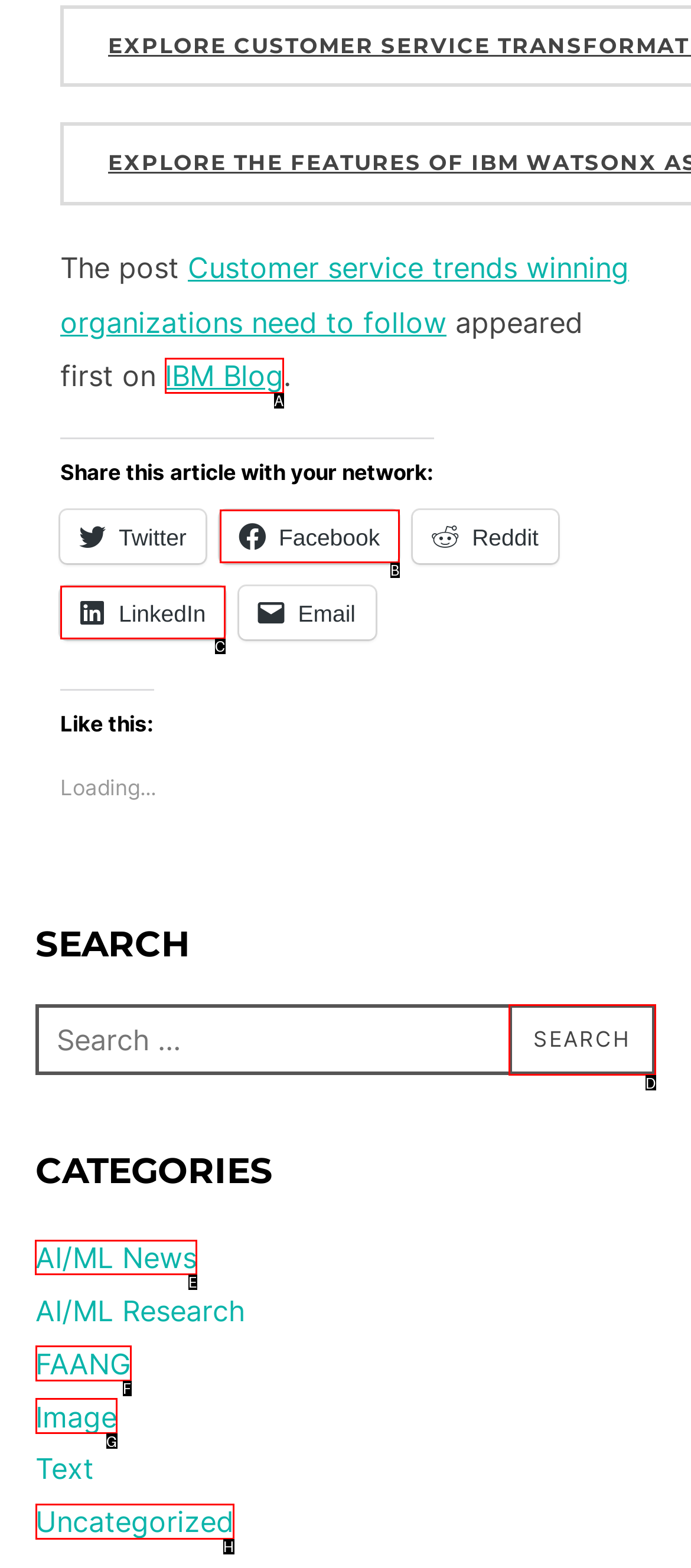Point out which HTML element you should click to fulfill the task: View AI/ML News category.
Provide the option's letter from the given choices.

E